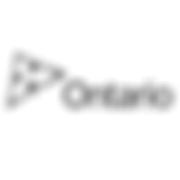What is the purpose of the logo on the webpage?
Give a single word or phrase as your answer by examining the image.

To convey partnership